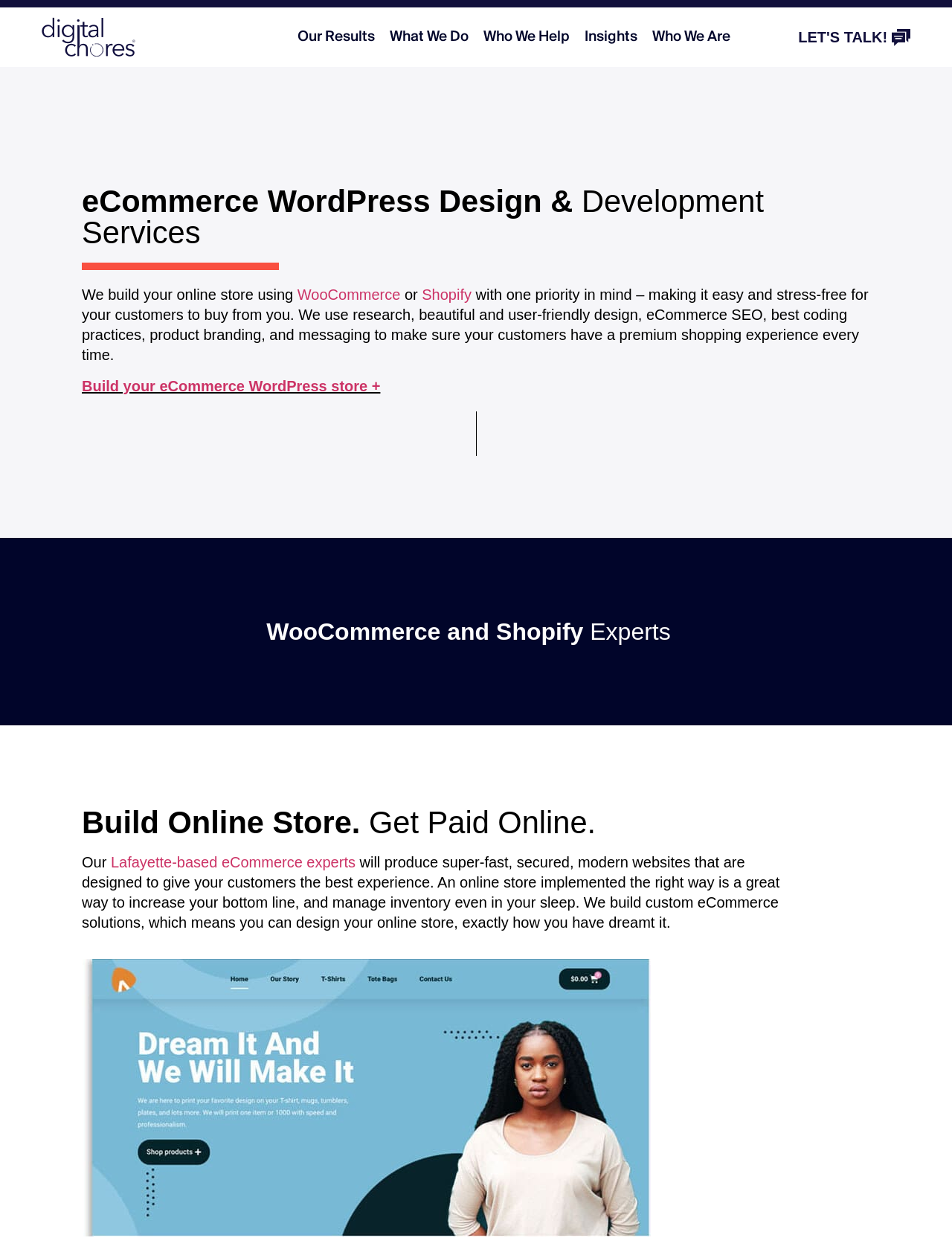Identify the bounding box coordinates of the region that needs to be clicked to carry out this instruction: "Click the 'Build your eCommerce WordPress store +' link". Provide these coordinates as four float numbers ranging from 0 to 1, i.e., [left, top, right, bottom].

[0.086, 0.3, 0.4, 0.313]